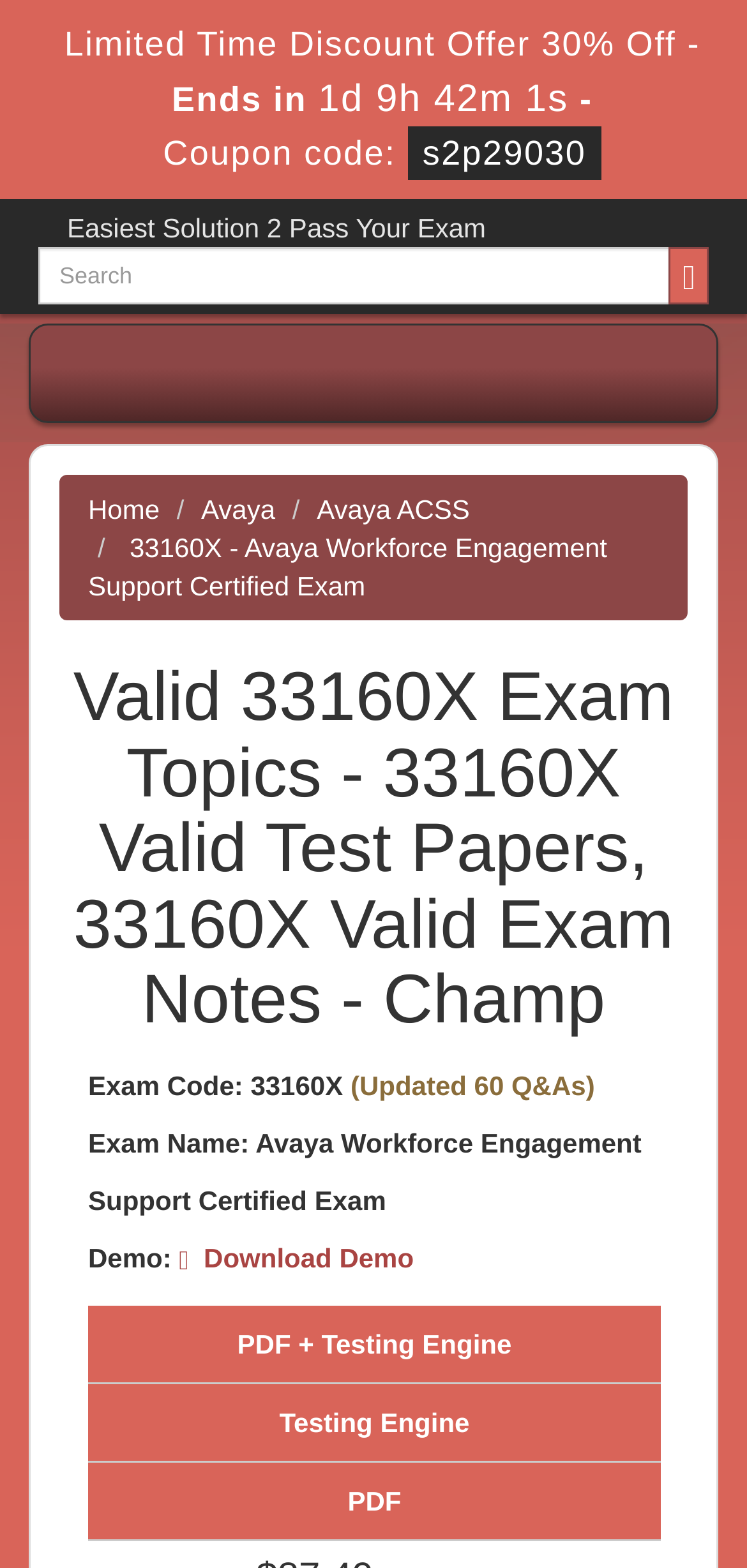Summarize the contents and layout of the webpage in detail.

The webpage appears to be a study resource page for the Avaya Workforce Engagement Support Certified Exam, specifically for the 33160X exam code. 

At the top, there is a limited-time discount offer with a countdown timer, taking up most of the width of the page. Below this, there is a heading stating "Easiest Solution 2 Pass Your Exam". 

On the left side, there is a search box with a required field and a search button with a magnifying glass icon. 

The main content of the page is divided into sections. On the top-left, there are links to navigate to the home page, Avaya, and Avaya ACSS. 

Below these links, the exam details are displayed, including the exam code, name, and an updated 60 Q&As notification. 

Further down, there is a "Demo" section with a download link, and below that, a section highlighting the study materials available, which include a PDF and a testing engine.